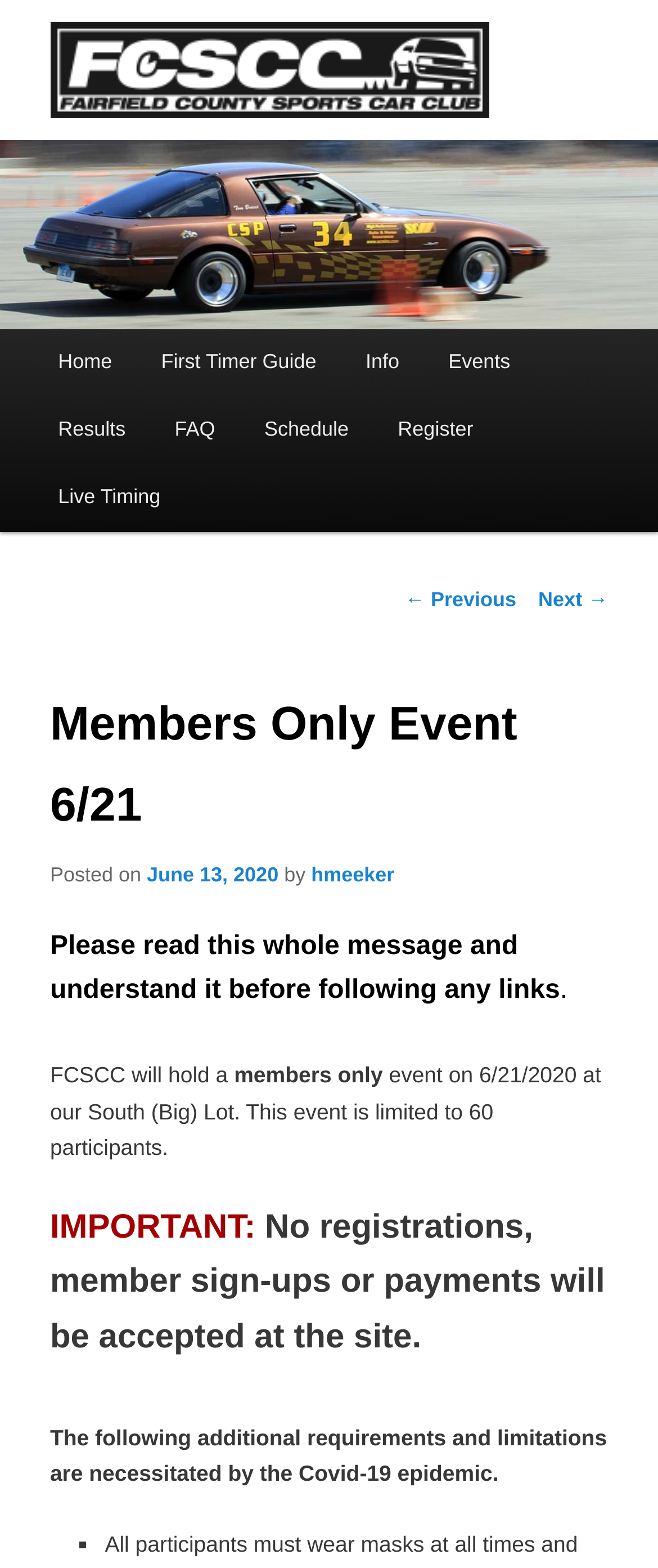Based on the element description Home, identify the bounding box of the UI element in the given webpage screenshot. The coordinates should be in the format (top-left x, top-left y, bottom-right x, bottom-right y) and must be between 0 and 1.

[0.051, 0.21, 0.208, 0.253]